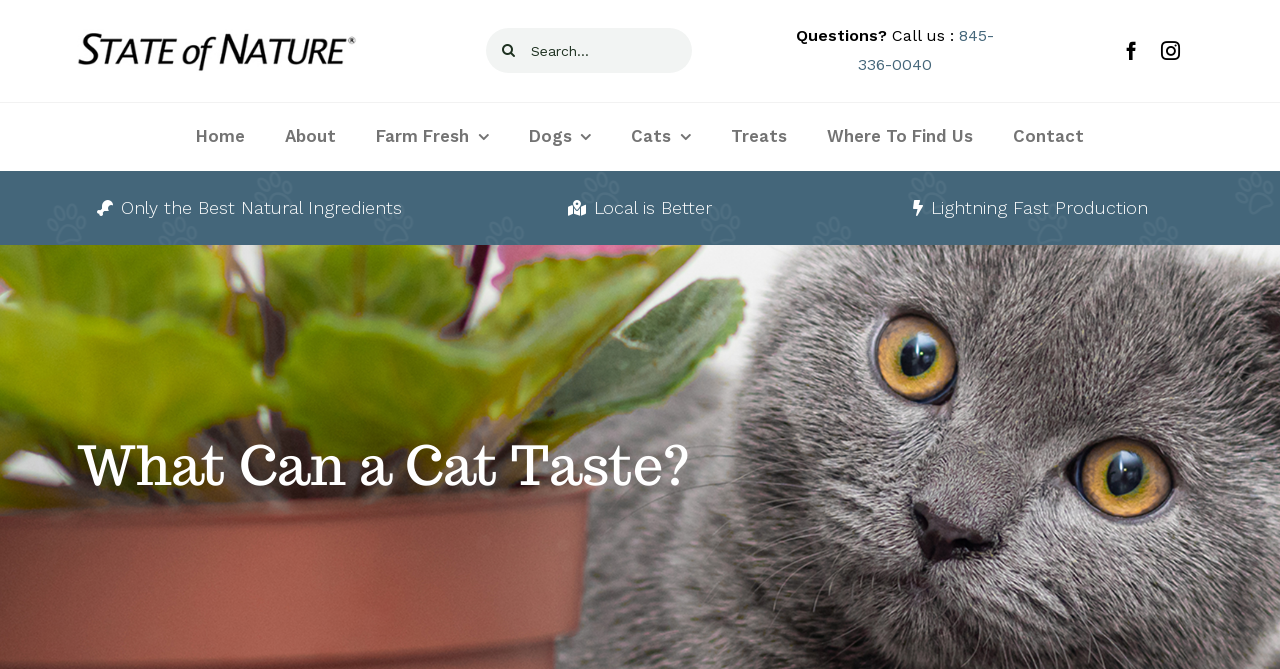Using the details from the image, please elaborate on the following question: What is the phone number to call for questions?

The phone number to call for questions is located at the top right corner of the webpage, next to the text 'Call us :'.